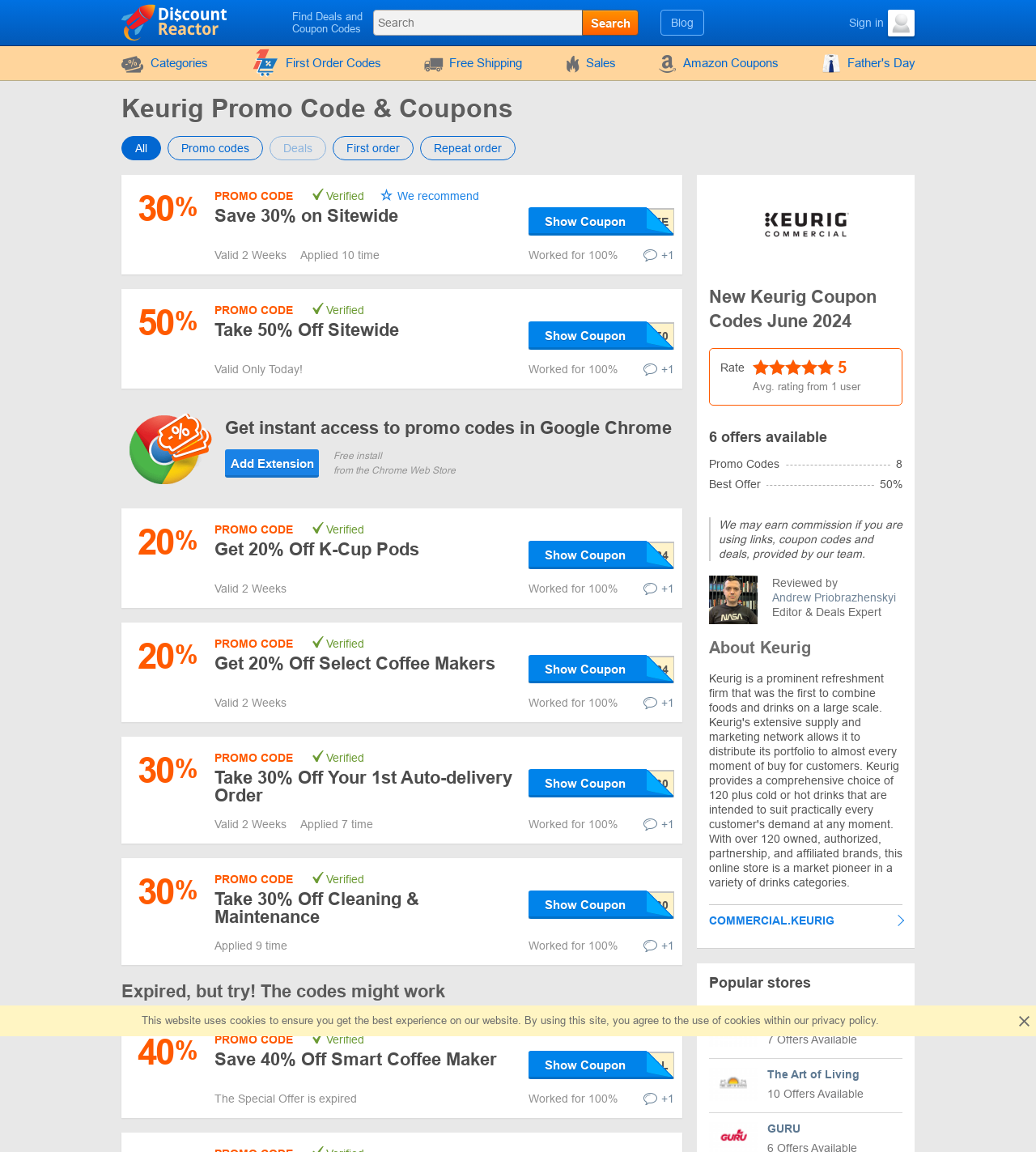Can you specify the bounding box coordinates for the region that should be clicked to fulfill this instruction: "Get 30% off sitewide".

[0.207, 0.178, 0.384, 0.196]